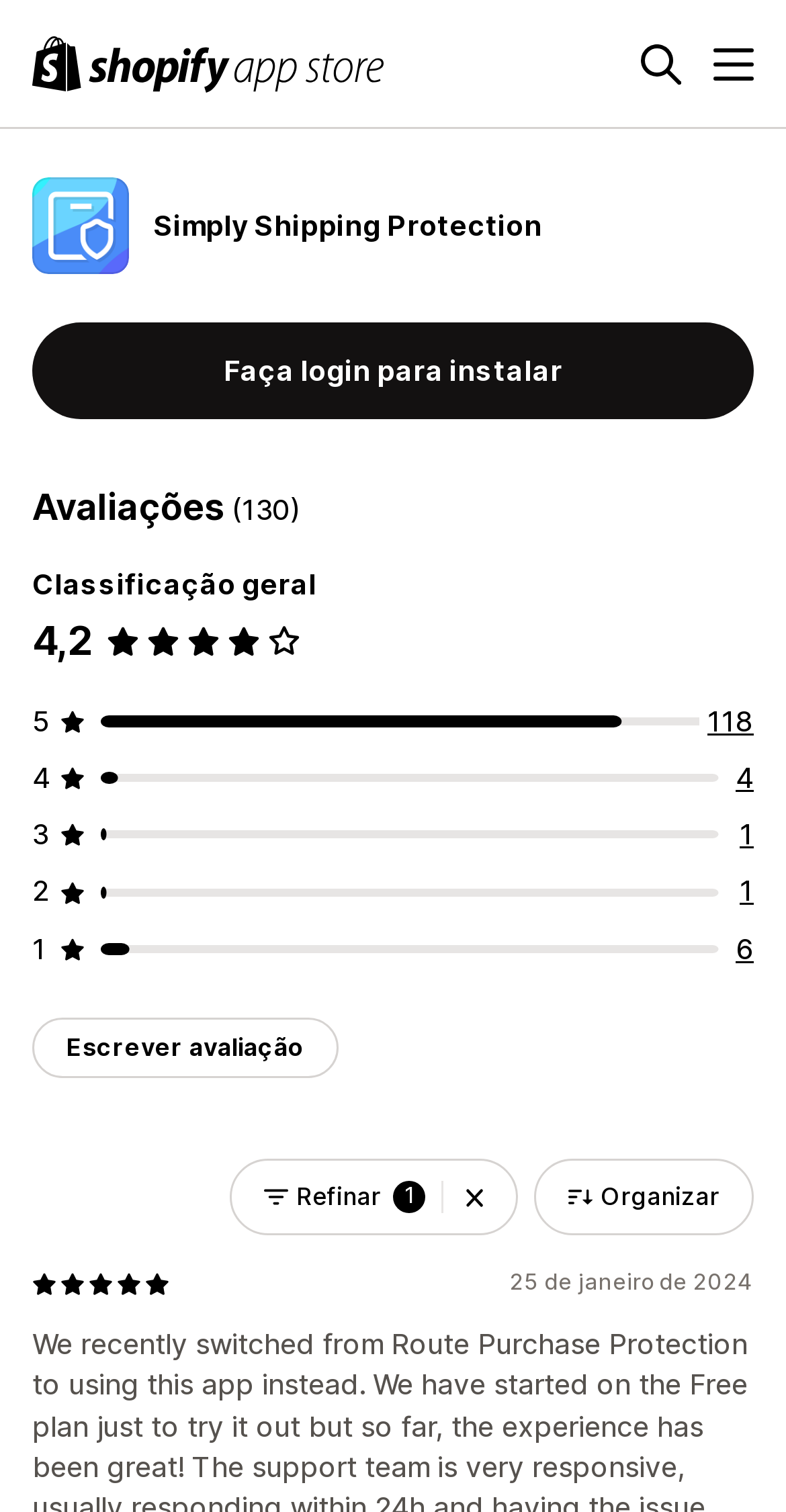Please specify the bounding box coordinates of the area that should be clicked to accomplish the following instruction: "Write a review". The coordinates should consist of four float numbers between 0 and 1, i.e., [left, top, right, bottom].

[0.041, 0.673, 0.431, 0.713]